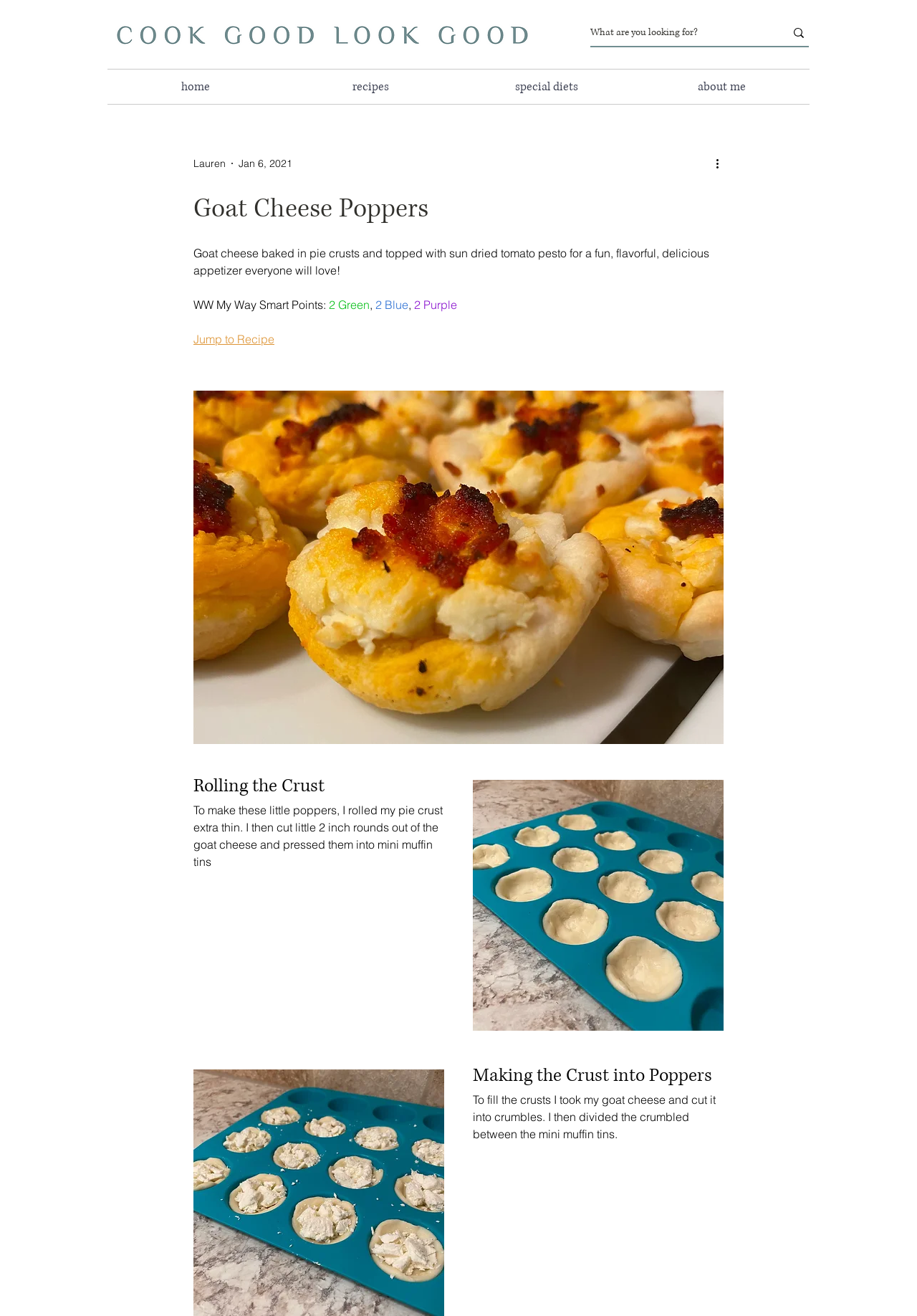Please answer the following question using a single word or phrase: 
What is the appetizer recipe on this page?

Goat Cheese Poppers